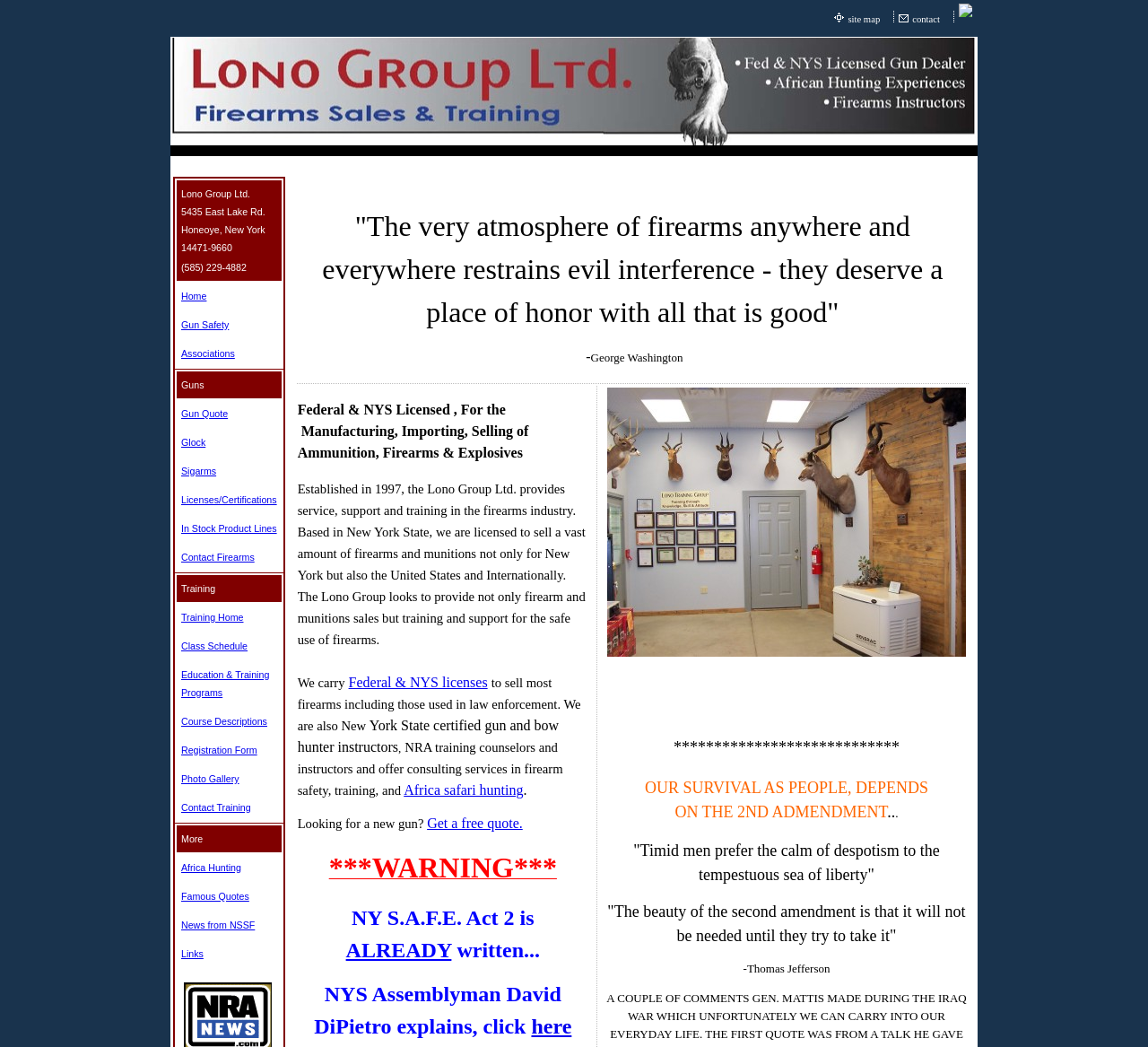Identify the bounding box coordinates necessary to click and complete the given instruction: "click site map".

[0.739, 0.012, 0.768, 0.025]